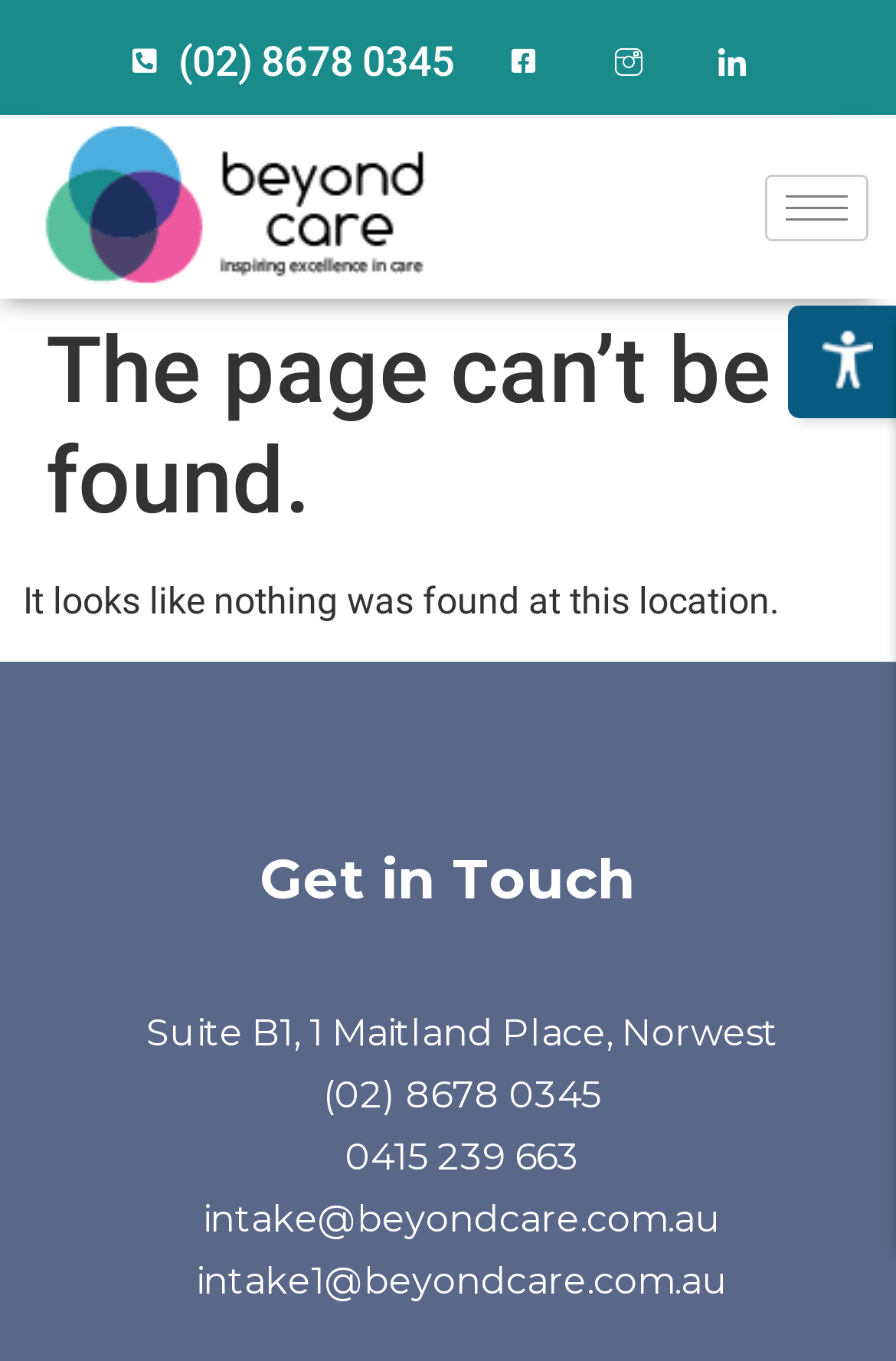How many links are in the top section?
Based on the screenshot, provide your answer in one word or phrase.

5